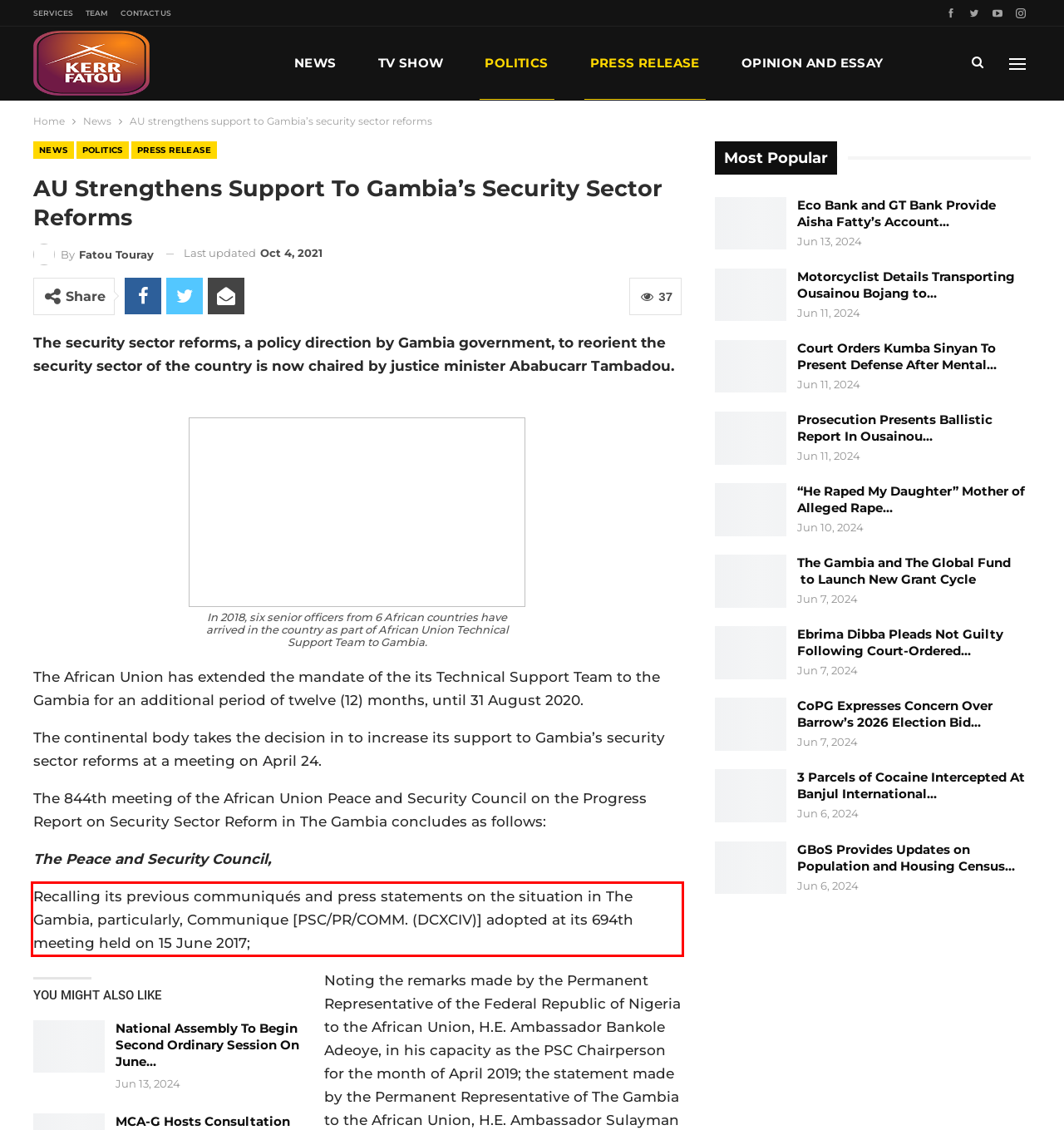By examining the provided screenshot of a webpage, recognize the text within the red bounding box and generate its text content.

Recalling its previous communiqués and press statements on the situation in The Gambia, particularly, Communique [PSC/PR/COMM. (DCXCIV)] adopted at its 694th meeting held on 15 June 2017;